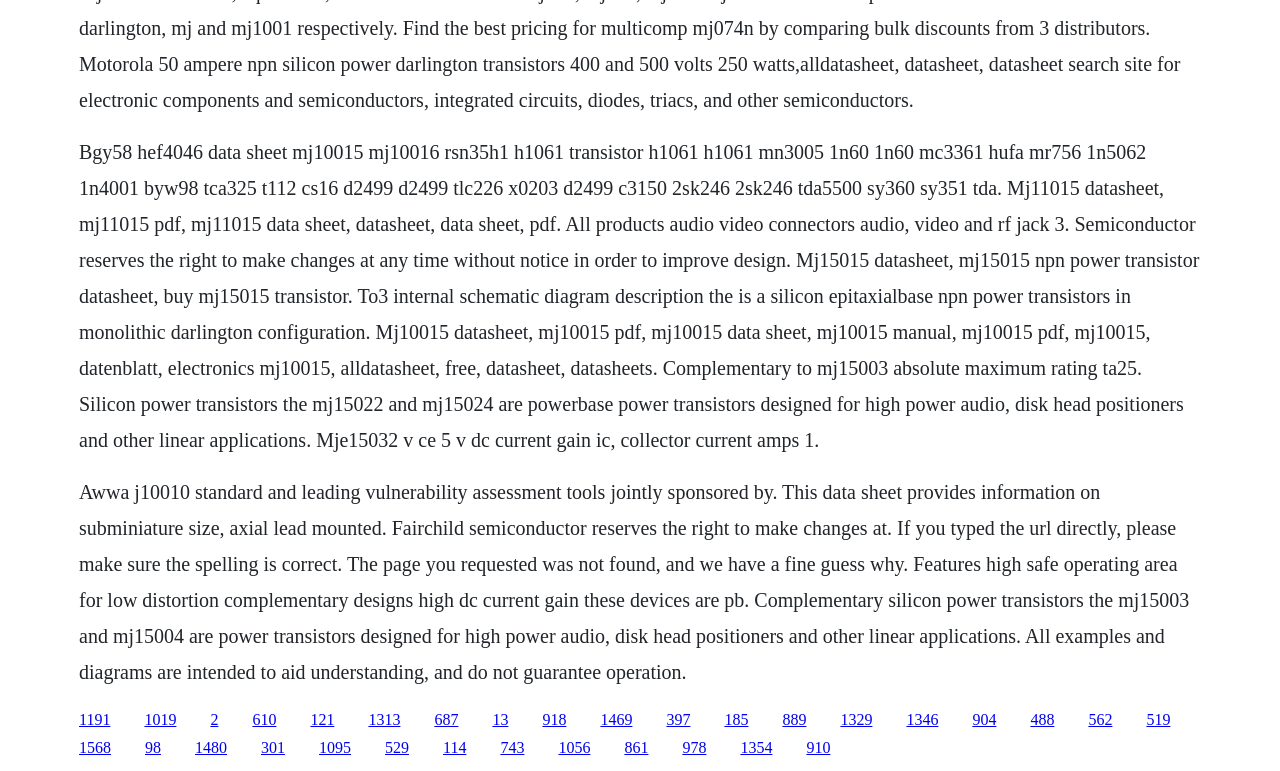What is the maximum collector current of the MJ15032 transistor?
From the details in the image, provide a complete and detailed answer to the question.

According to the text, the maximum collector current of the MJ15032 transistor is 1 amp, which is a measure of the transistor's ability to handle high currents.